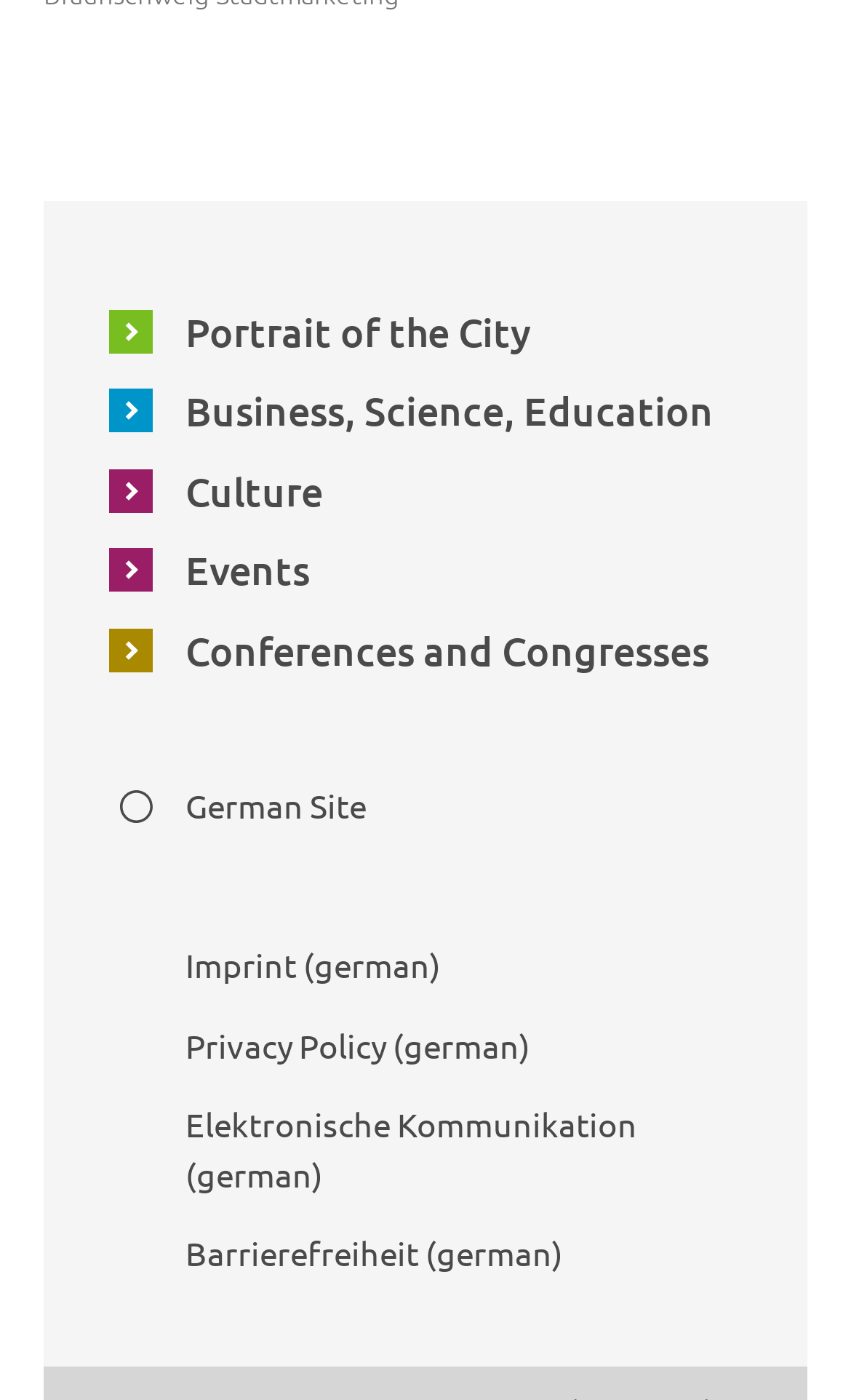Kindly determine the bounding box coordinates of the area that needs to be clicked to fulfill this instruction: "Explore Business, Science, Education".

[0.128, 0.265, 0.897, 0.322]